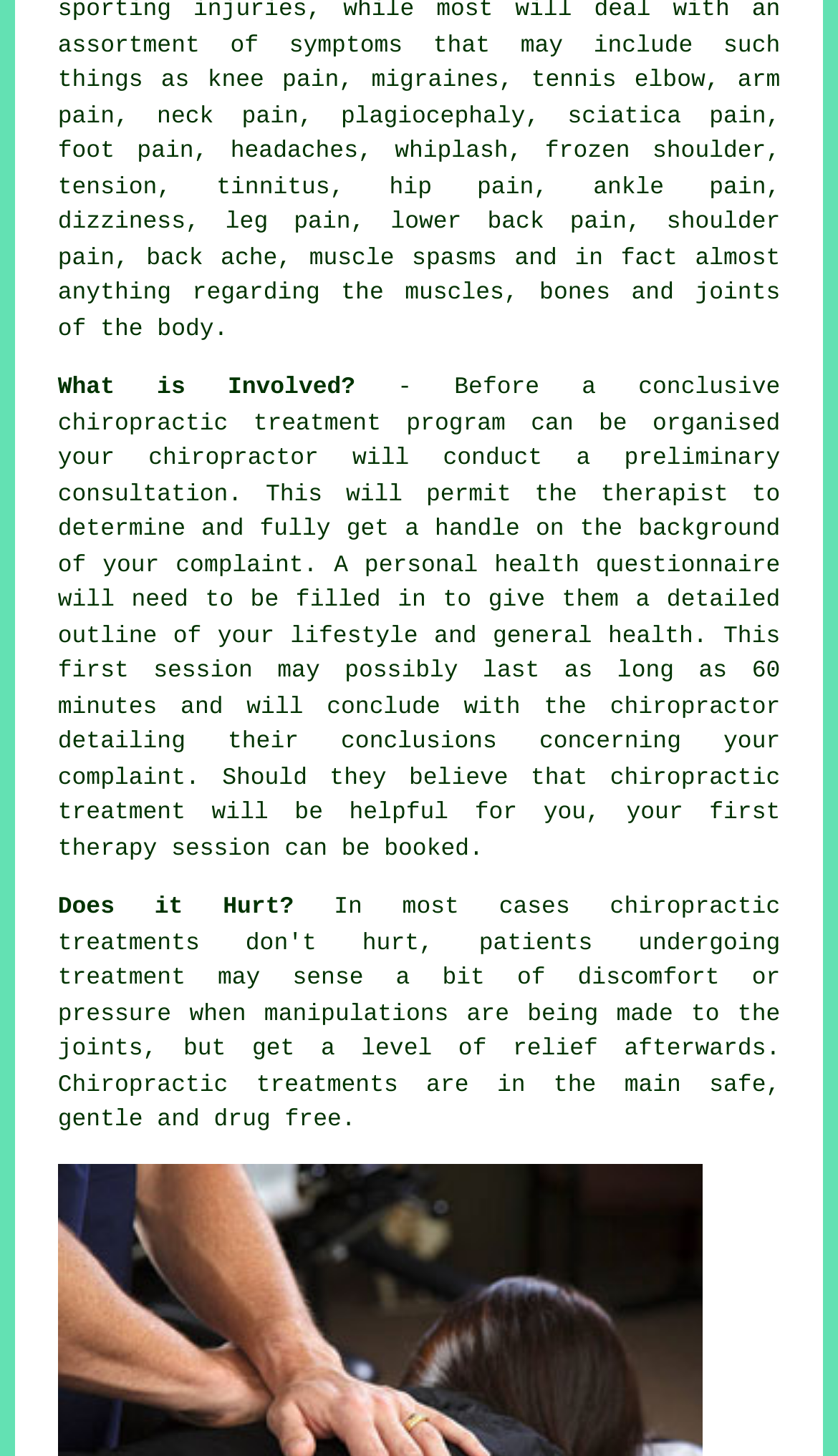Is chiropractic treatment painful?
Please answer the question with a single word or phrase, referencing the image.

Usually not